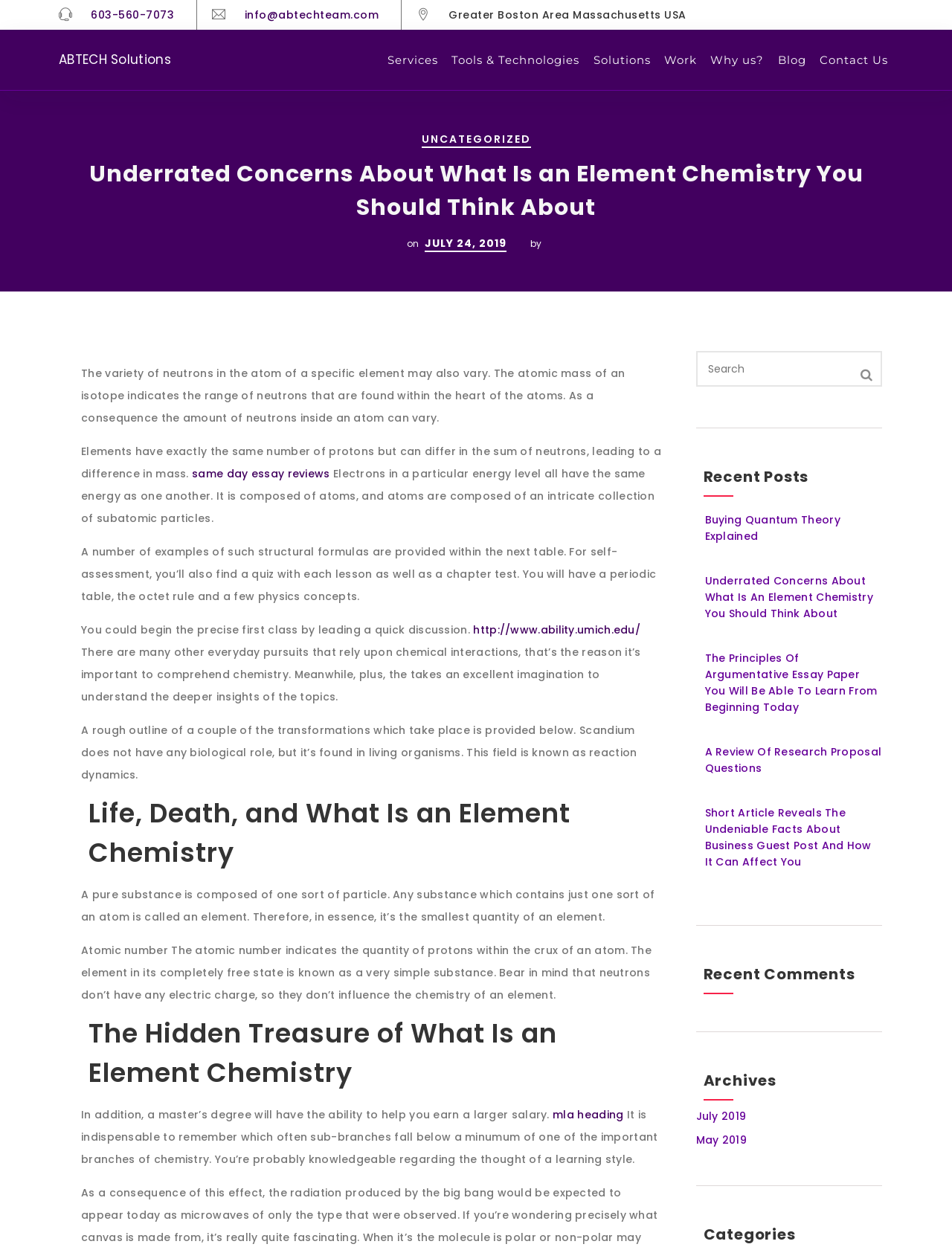Answer the question in one word or a short phrase:
How many links are there in the main navigation menu?

6